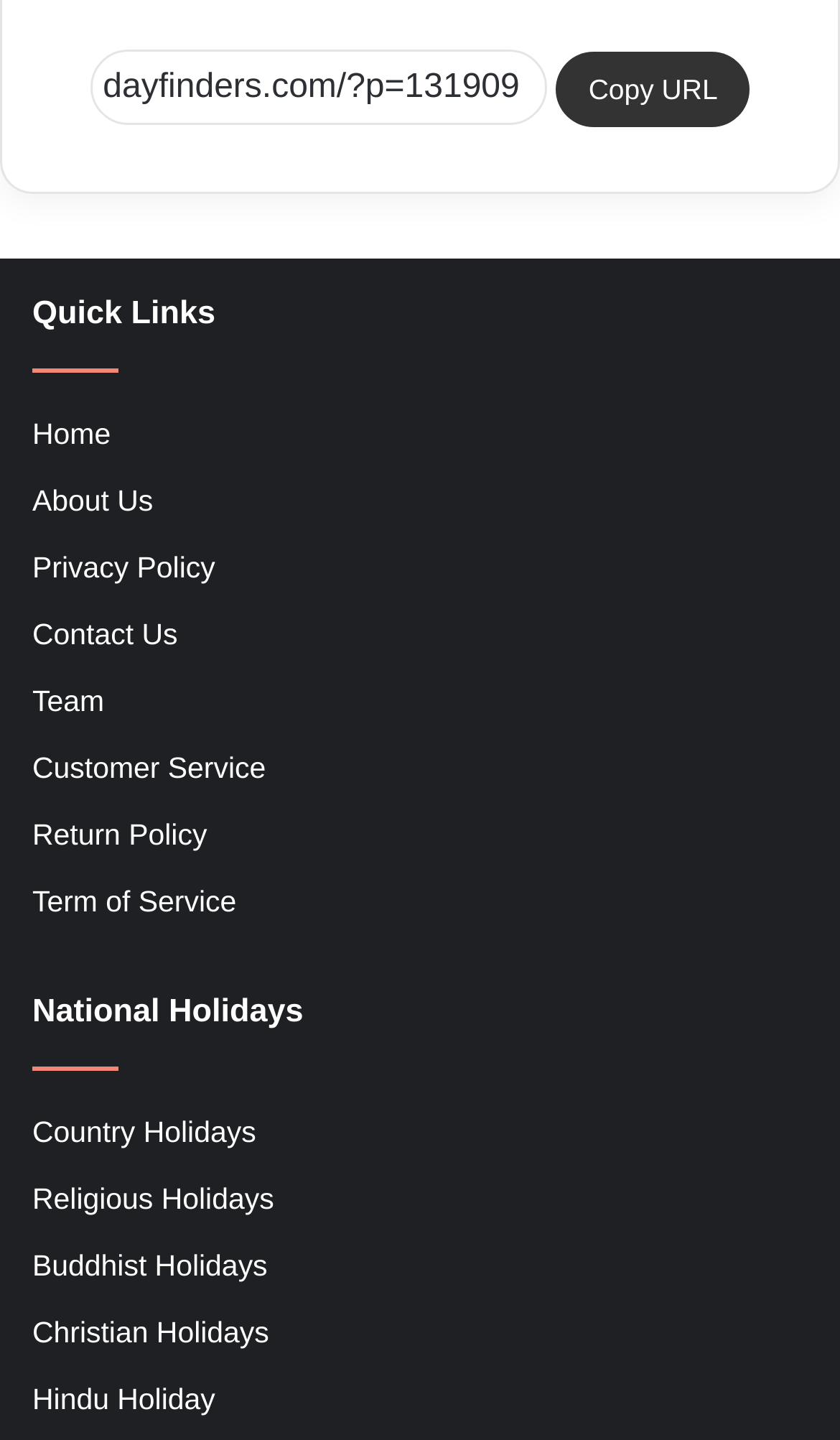Locate the bounding box coordinates of the area that needs to be clicked to fulfill the following instruction: "check Buddhist Holidays". The coordinates should be in the format of four float numbers between 0 and 1, namely [left, top, right, bottom].

[0.038, 0.867, 0.318, 0.89]